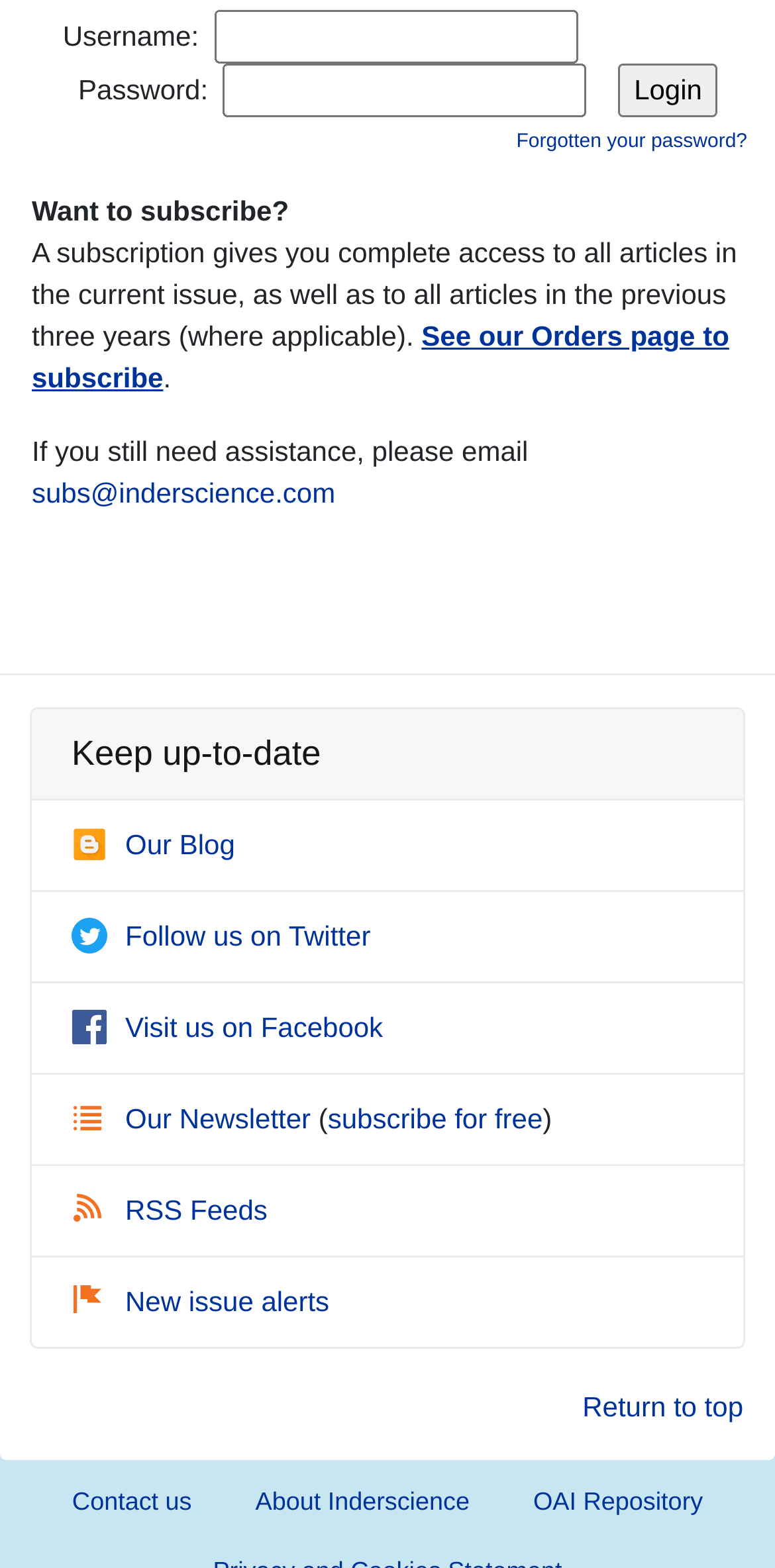Determine the bounding box coordinates of the clickable area required to perform the following instruction: "Contact us". The coordinates should be represented as four float numbers between 0 and 1: [left, top, right, bottom].

[0.052, 0.936, 0.288, 0.981]